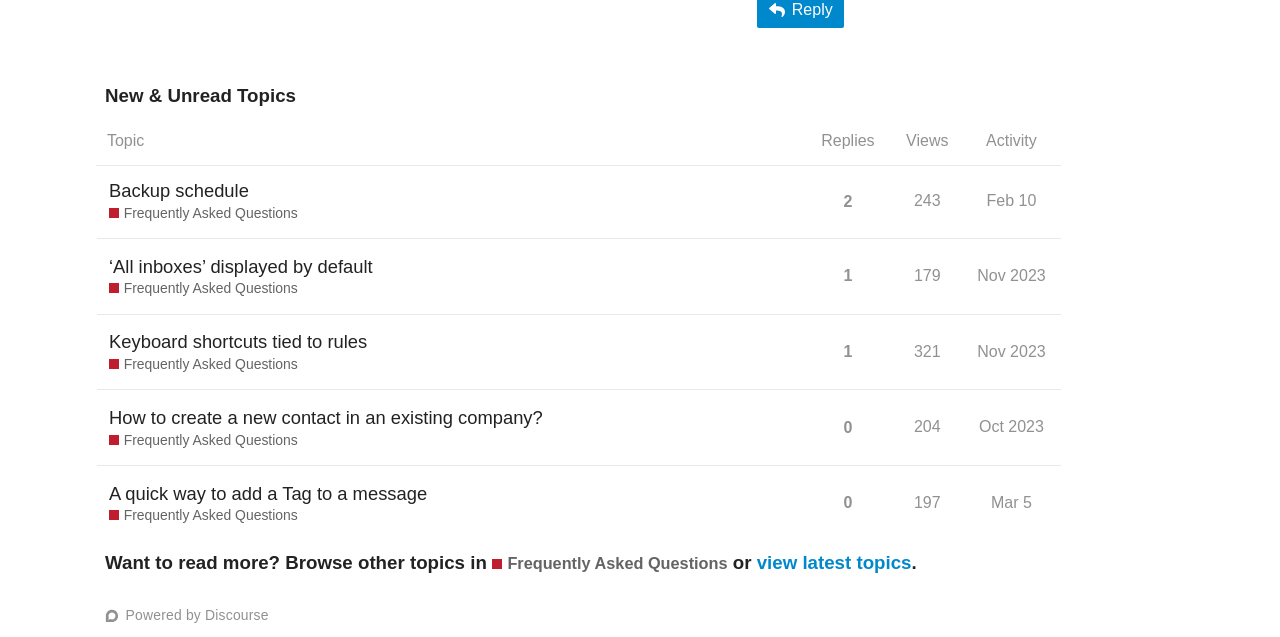Identify the bounding box coordinates for the element that needs to be clicked to fulfill this instruction: "View topic 'Backup schedule Frequently Asked Questions'". Provide the coordinates in the format of four float numbers between 0 and 1: [left, top, right, bottom].

[0.075, 0.28, 0.631, 0.374]